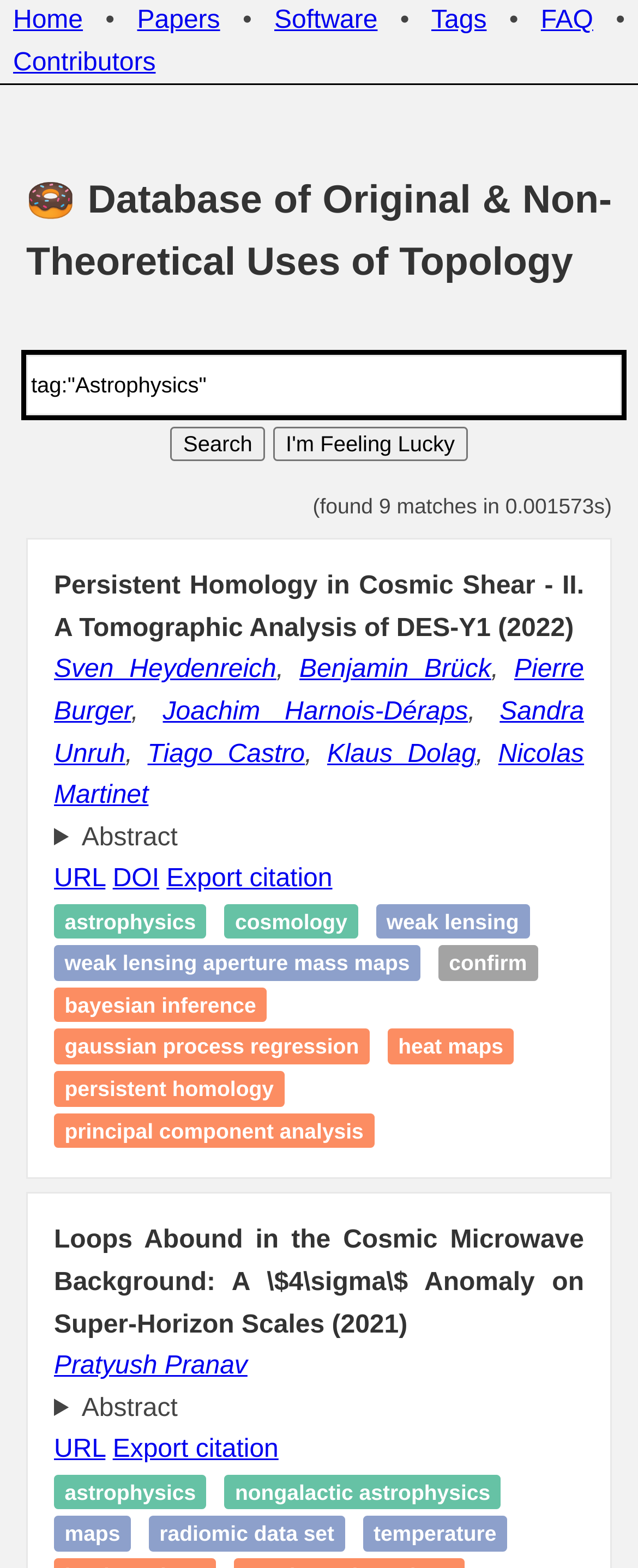Can you specify the bounding box coordinates for the region that should be clicked to fulfill this instruction: "Click on the 'FAQ' link".

[0.848, 0.004, 0.93, 0.022]